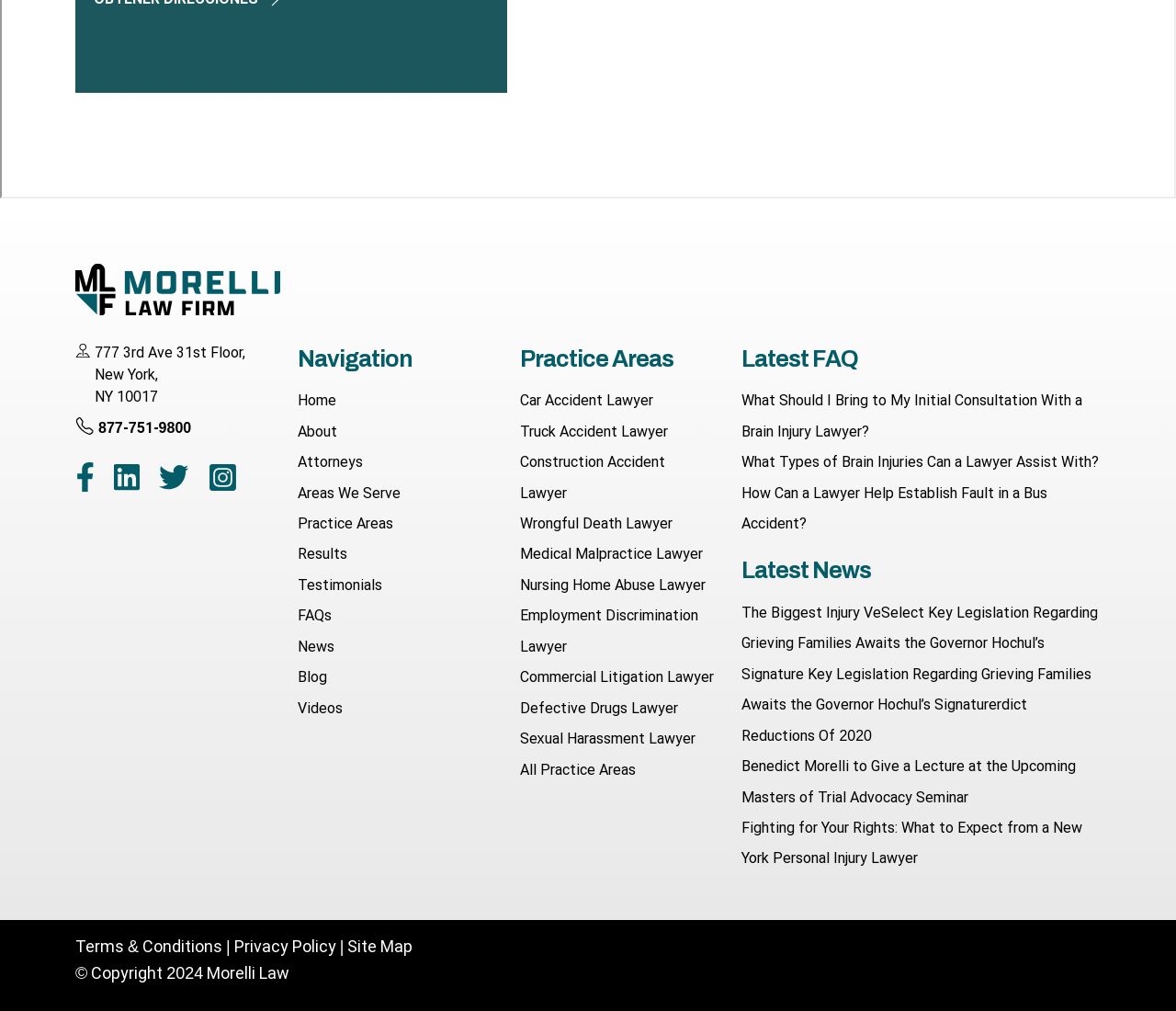Please identify the bounding box coordinates of the area that needs to be clicked to fulfill the following instruction: "View the 'Car Accident Lawyer' page."

[0.442, 0.388, 0.555, 0.405]